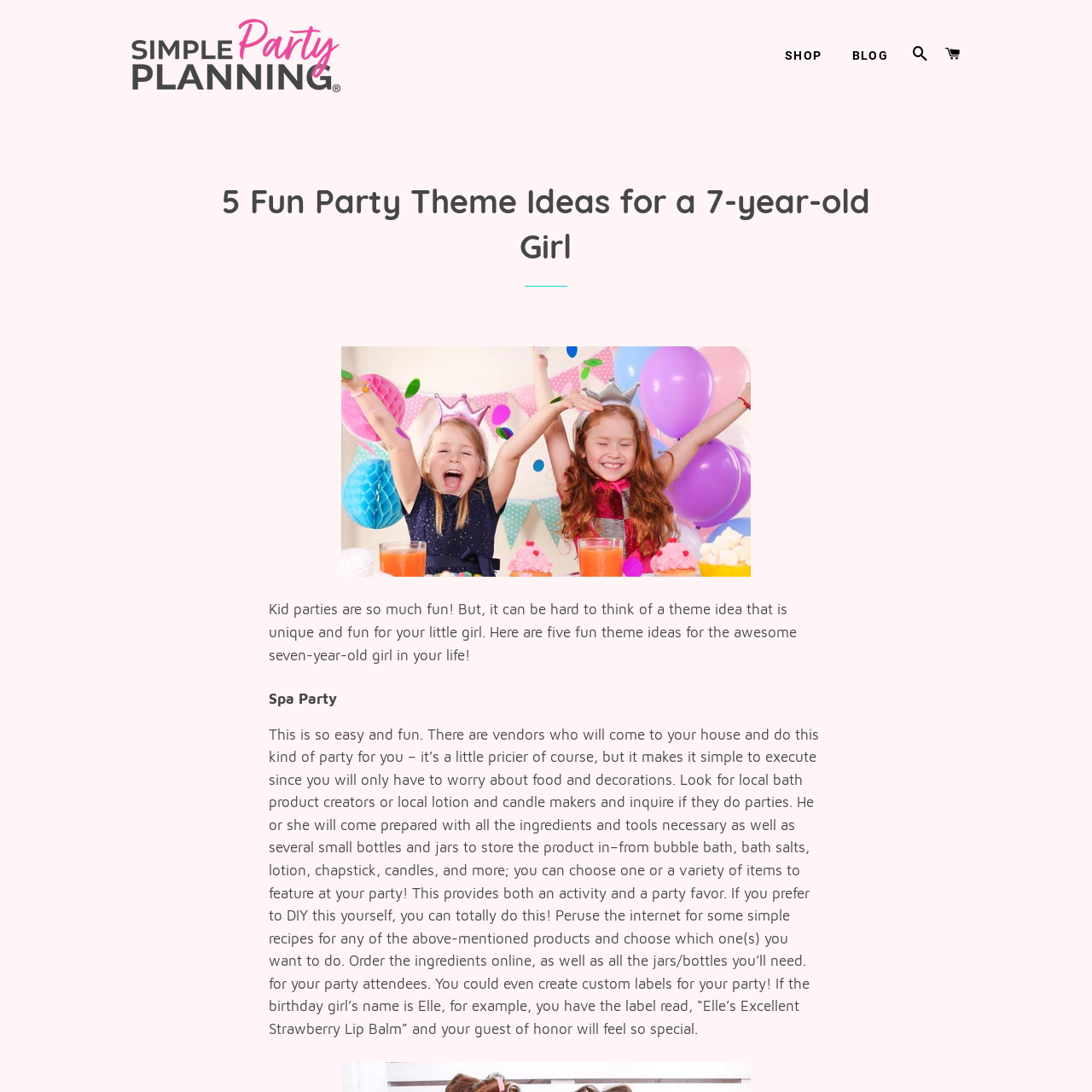What is the purpose of the local bath product creators or local lotion and candle makers?
Analyze the screenshot and provide a detailed answer to the question.

The purpose of the local bath product creators or local lotion and candle makers is to do parties, as mentioned in the text. They will come prepared with all the ingredients and tools necessary, as well as several small bottles and jars to store the product in, making it simple to execute the party.